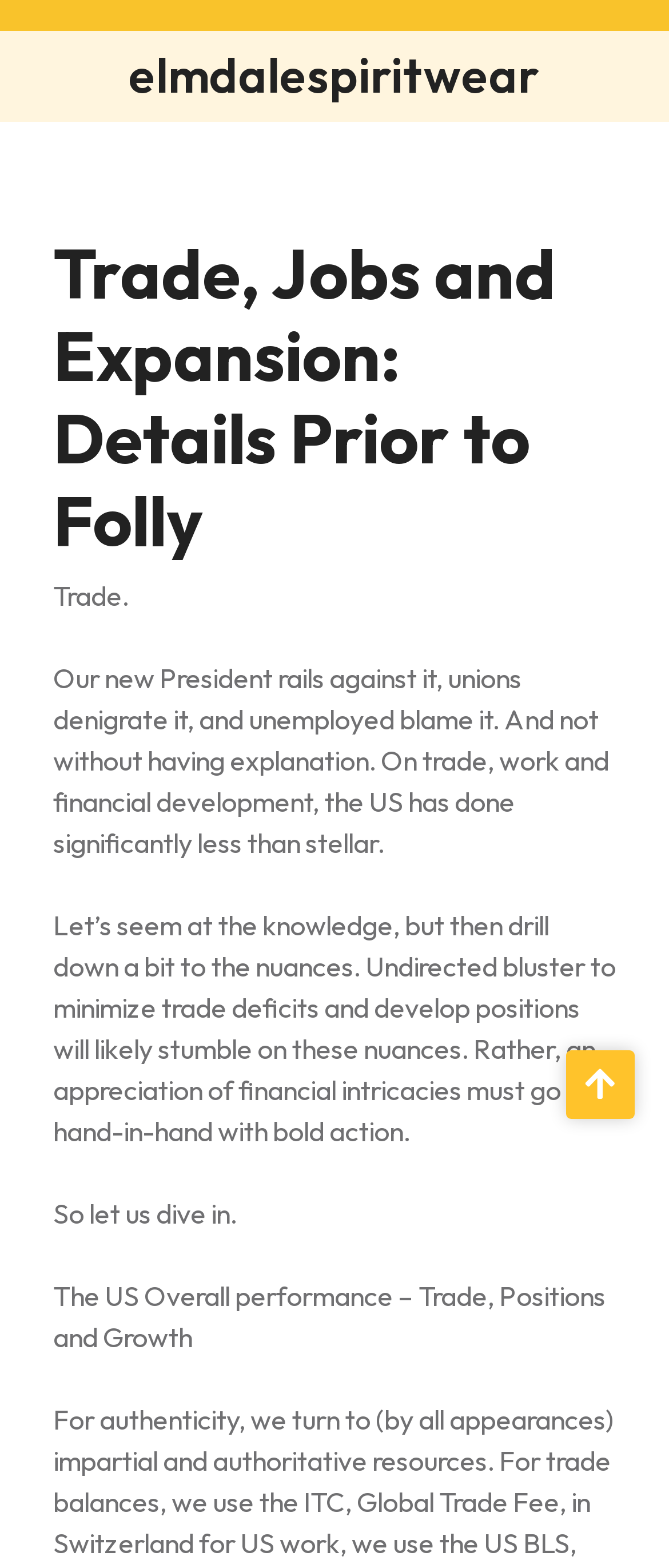What is the author's attitude towards bold action?
Answer the question with a single word or phrase derived from the image.

Supportive